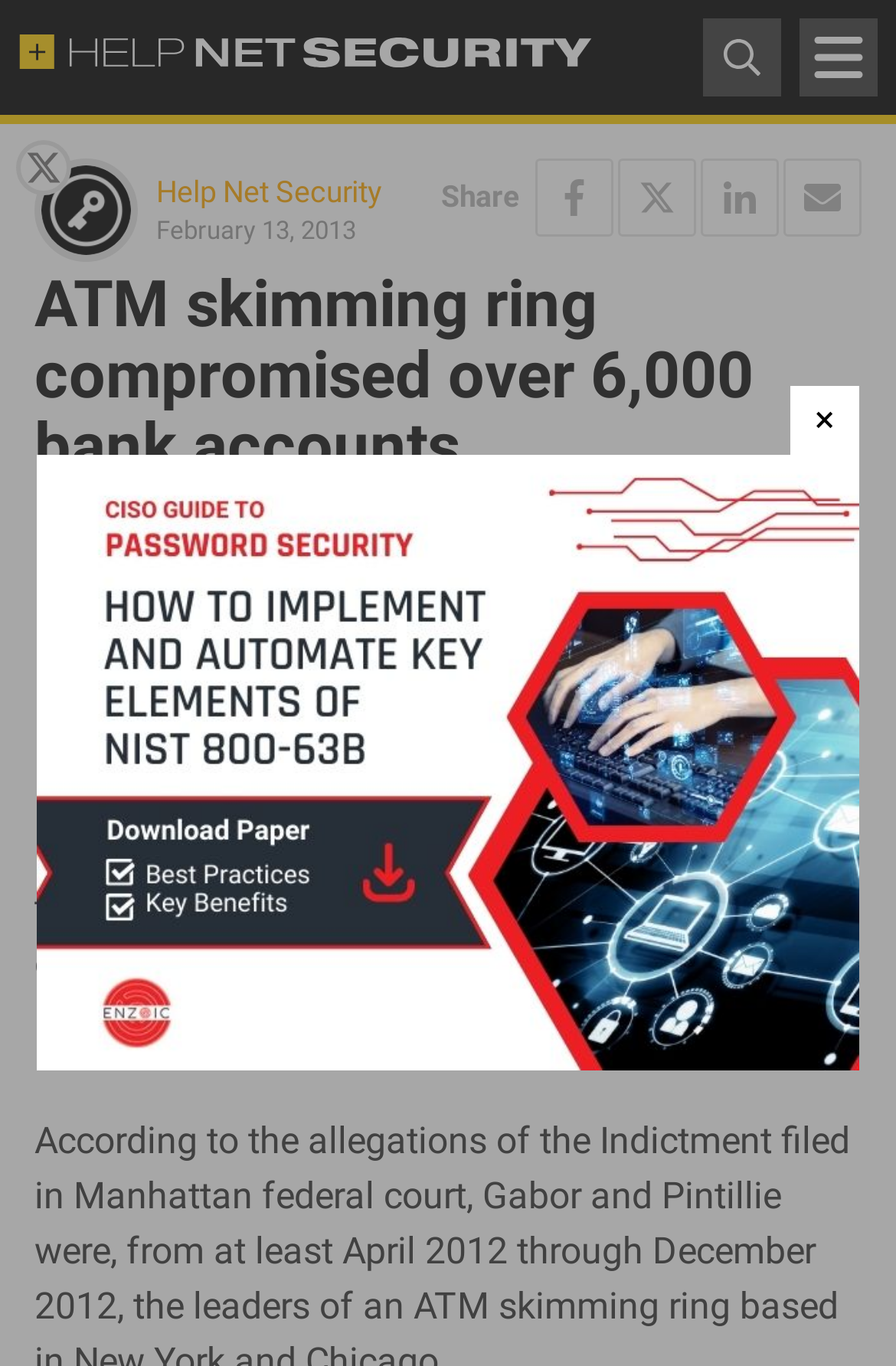Given the following UI element description: "aria-label="Toggle navigation"", find the bounding box coordinates in the webpage screenshot.

[0.892, 0.013, 0.979, 0.071]